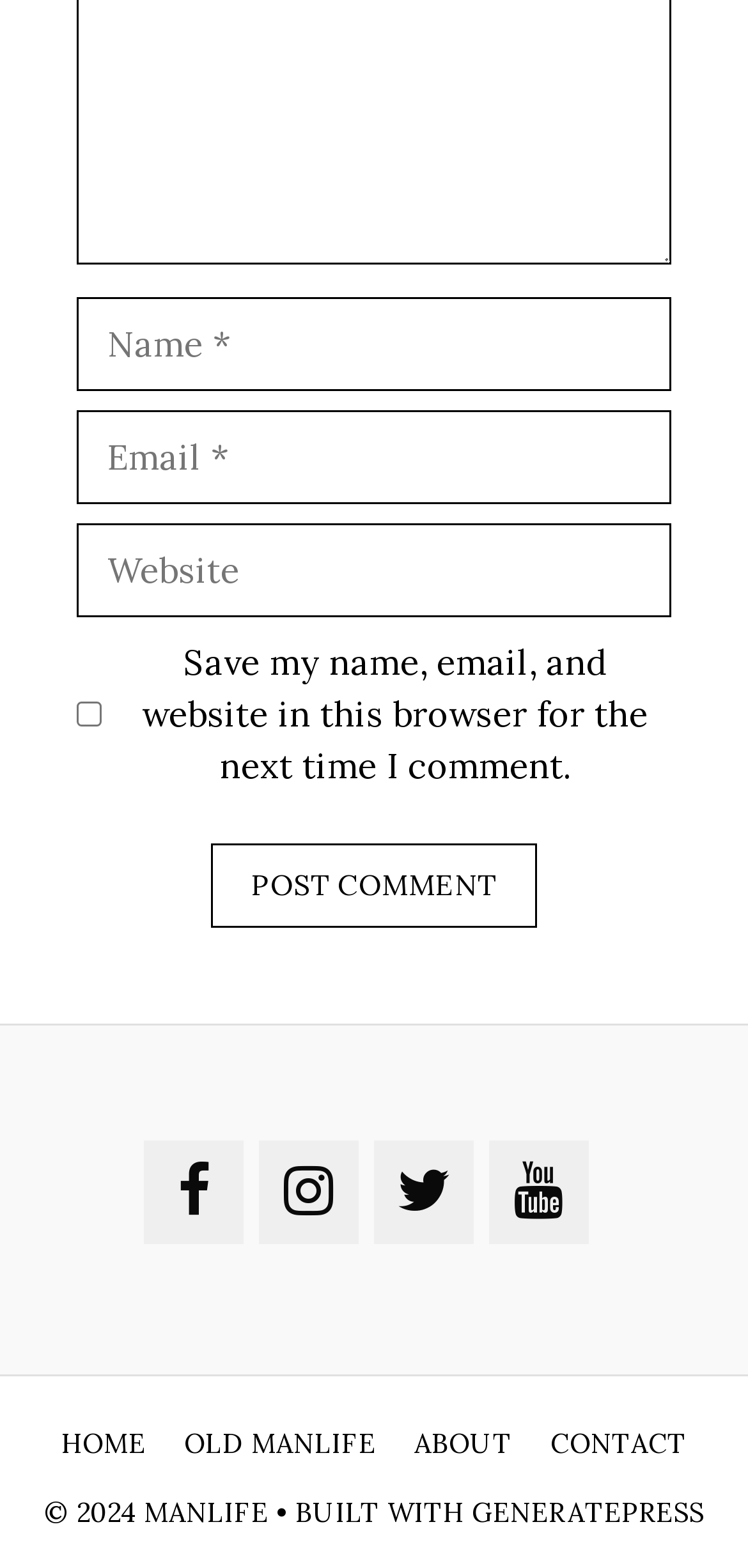Identify the bounding box coordinates of the element to click to follow this instruction: 'Post a comment'. Ensure the coordinates are four float values between 0 and 1, provided as [left, top, right, bottom].

[0.282, 0.538, 0.718, 0.592]